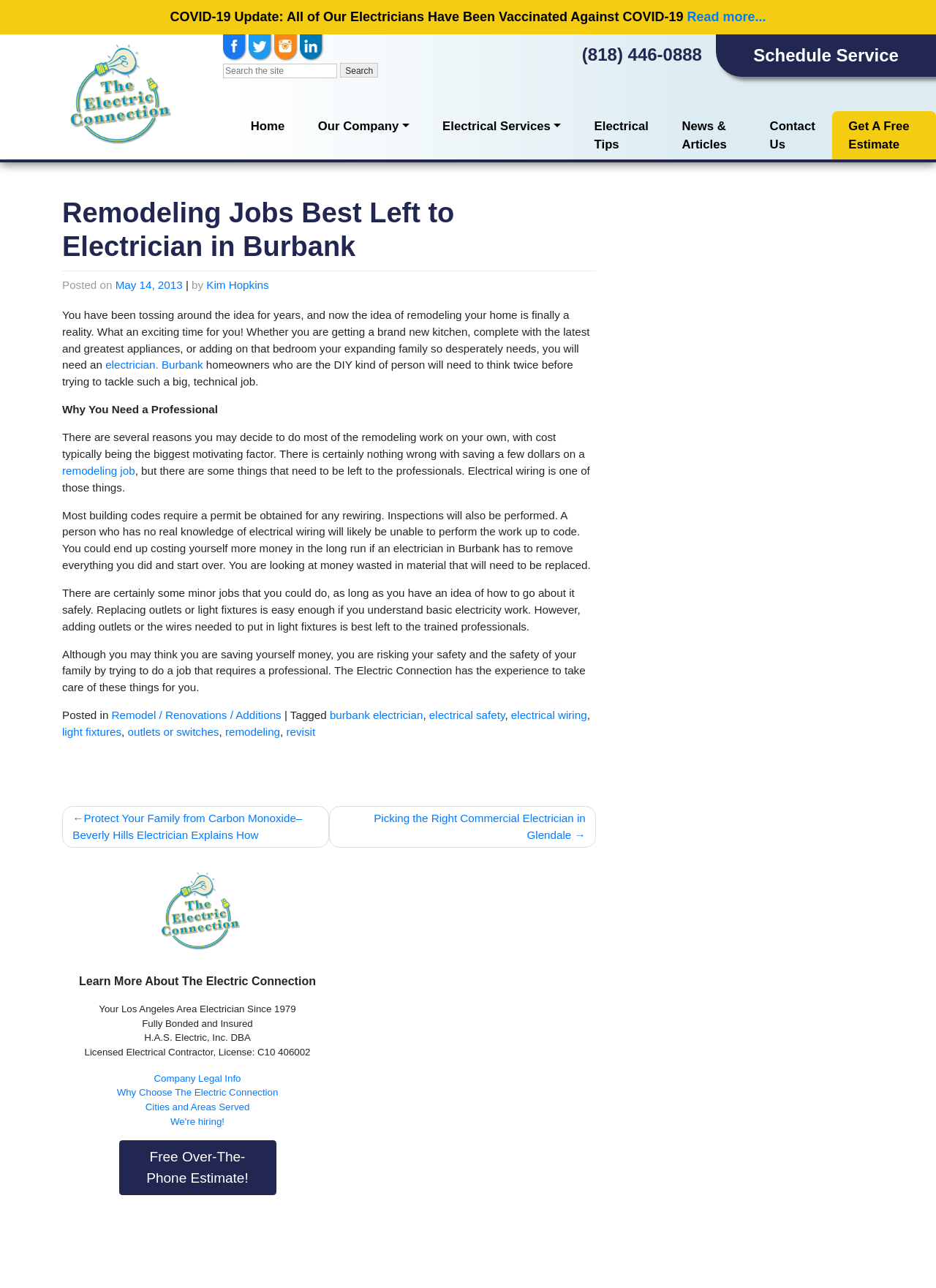Locate the bounding box coordinates of the area where you should click to accomplish the instruction: "Get a free estimate".

[0.889, 0.087, 1.0, 0.124]